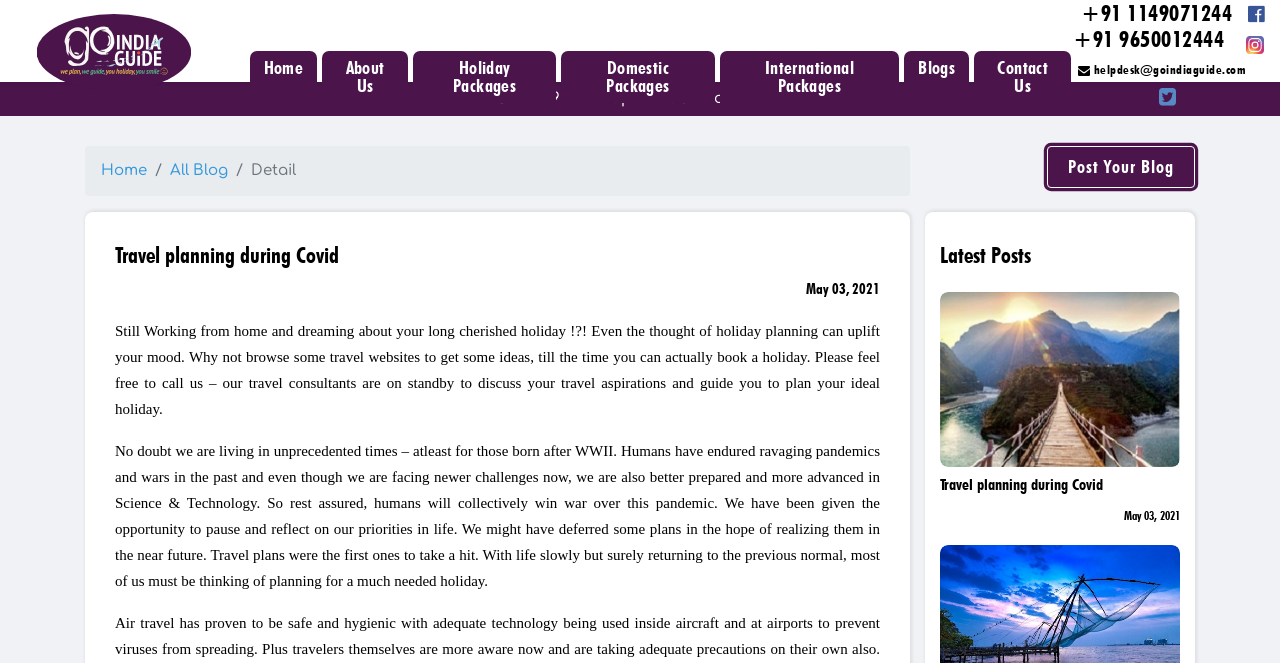Please specify the coordinates of the bounding box for the element that should be clicked to carry out this instruction: "View the 'Beach' holiday package". The coordinates must be four float numbers between 0 and 1, formatted as [left, top, right, bottom].

[0.02, 0.261, 0.051, 0.294]